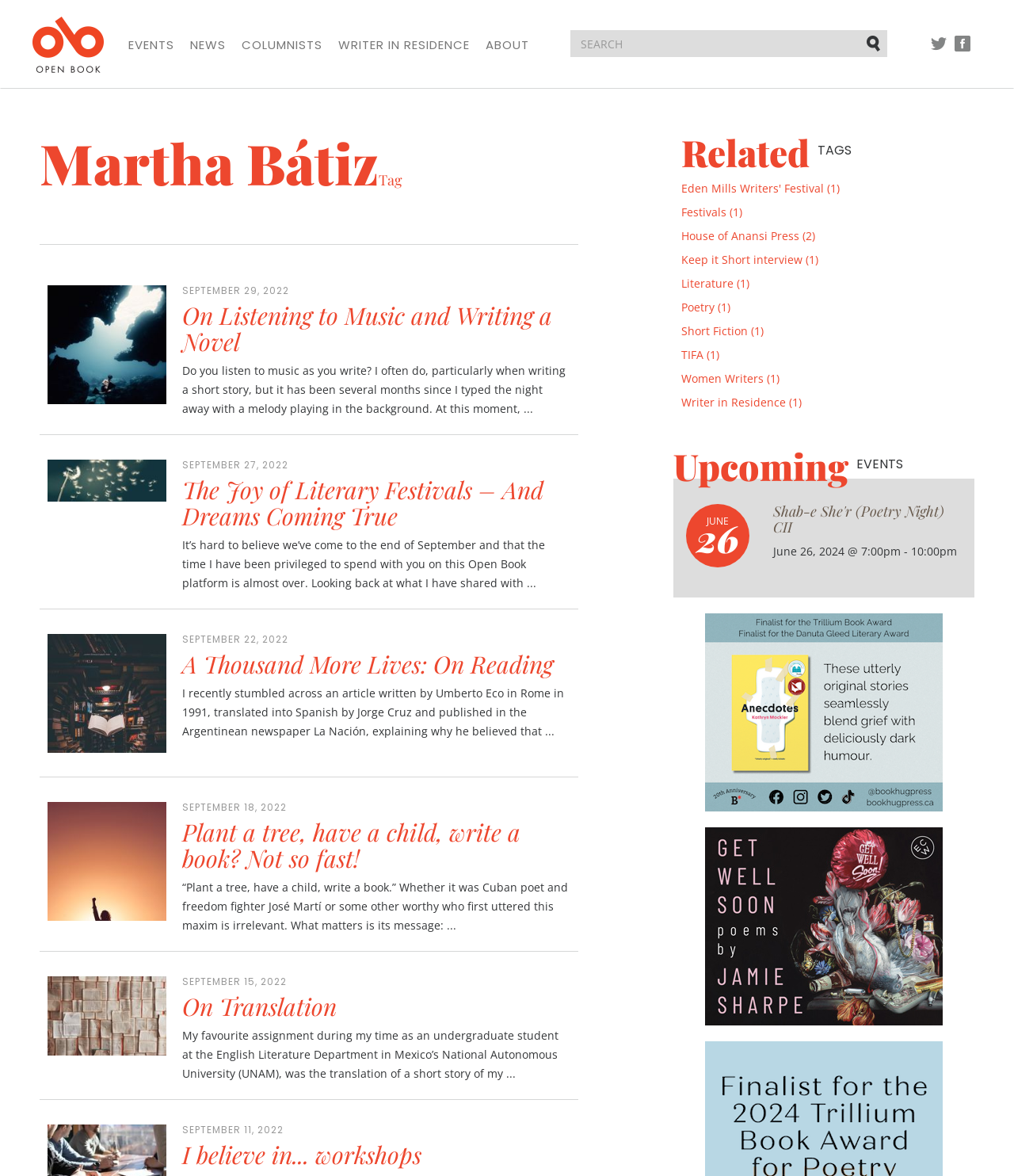Please specify the bounding box coordinates of the clickable region to carry out the following instruction: "Read the article 'On Listening to Music and Writing a Novel'". The coordinates should be four float numbers between 0 and 1, in the format [left, top, right, bottom].

[0.18, 0.257, 0.562, 0.302]